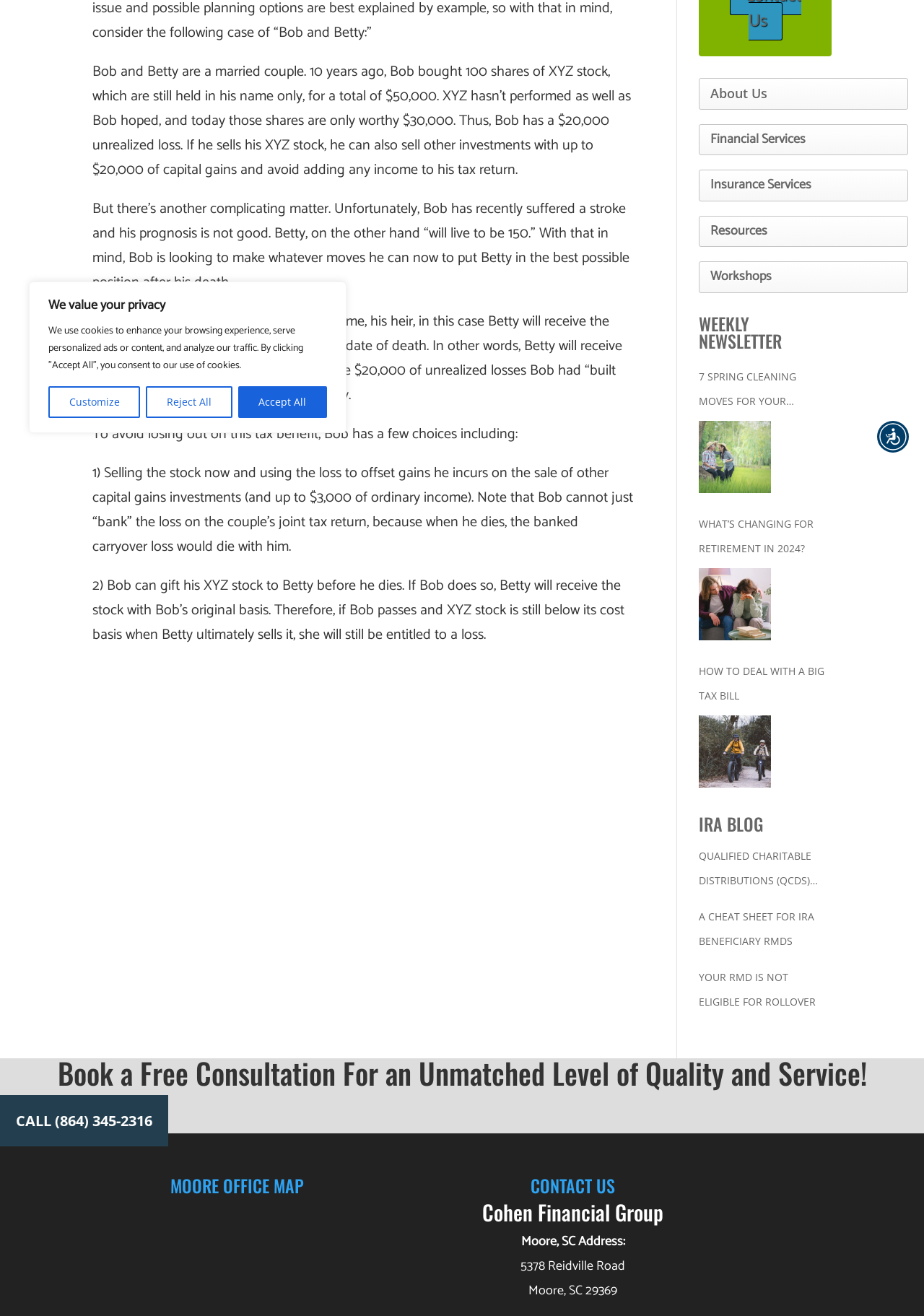Identify the bounding box coordinates of the HTML element based on this description: "About Us".

[0.756, 0.059, 0.983, 0.083]